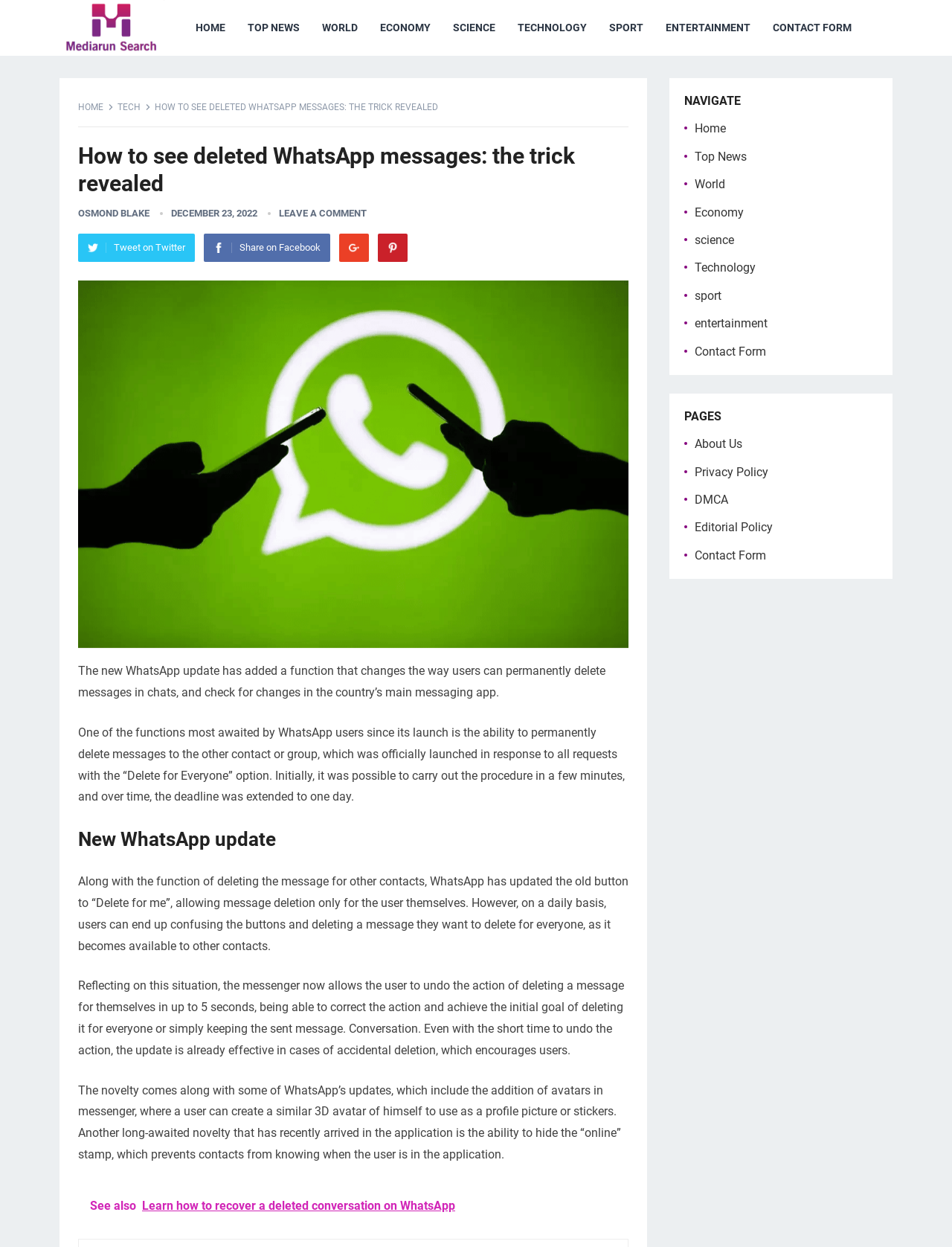Please determine the bounding box coordinates of the element's region to click in order to carry out the following instruction: "Click on the HOME link". The coordinates should be four float numbers between 0 and 1, i.e., [left, top, right, bottom].

[0.194, 0.0, 0.249, 0.045]